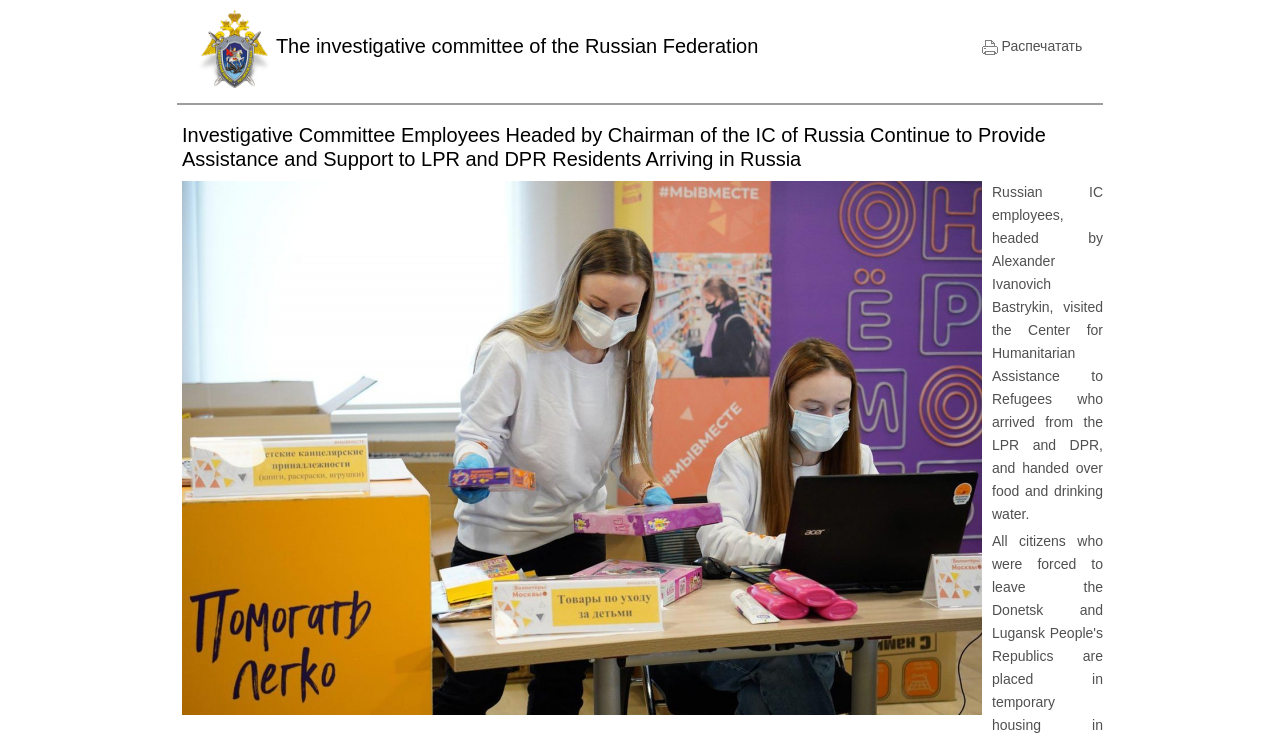Could you identify the text that serves as the heading for this webpage?

The investigative committee of the Russian Federation